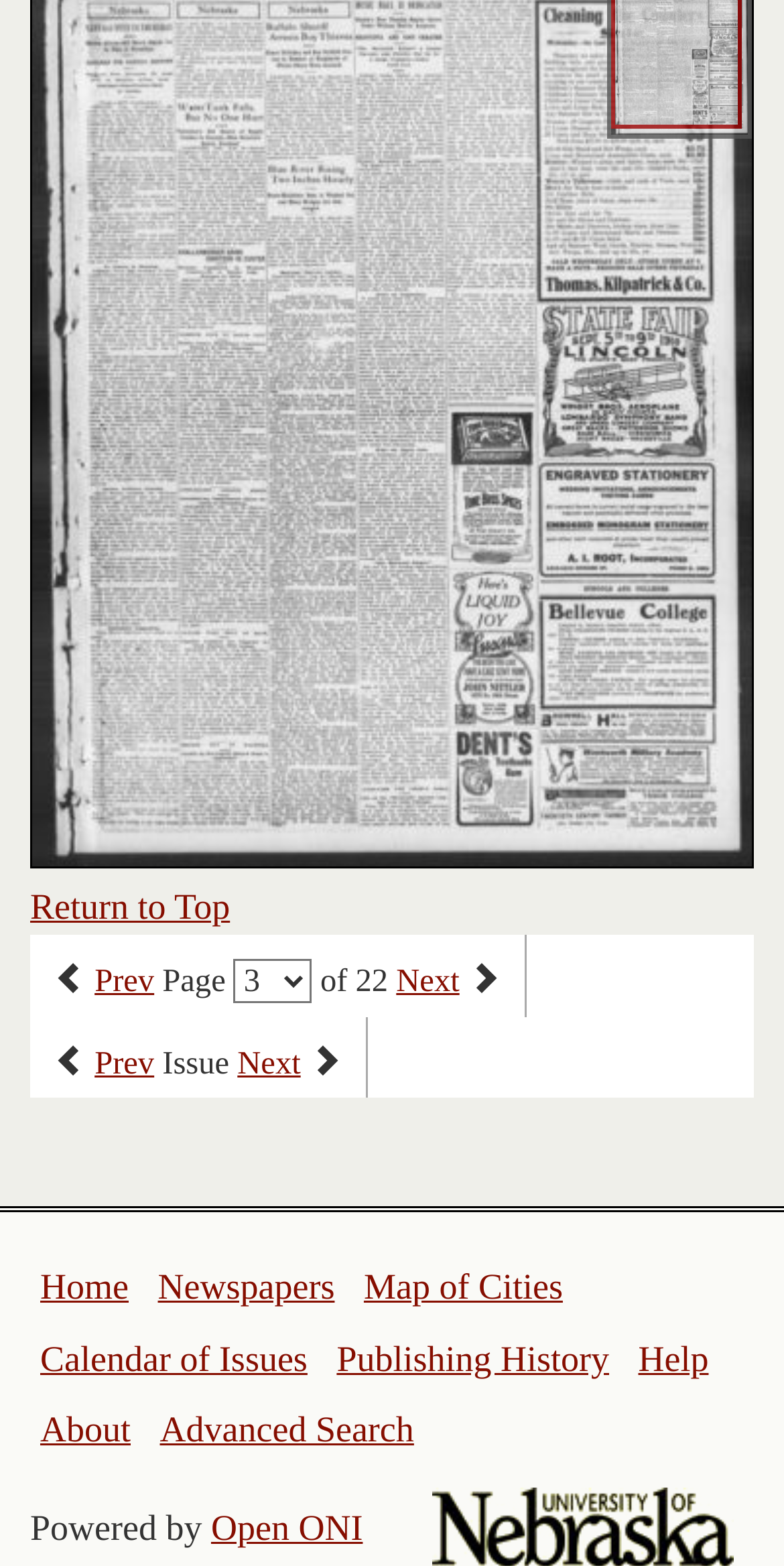Can you identify the bounding box coordinates of the clickable region needed to carry out this instruction: 'go to next page'? The coordinates should be four float numbers within the range of 0 to 1, stated as [left, top, right, bottom].

[0.505, 0.615, 0.586, 0.638]